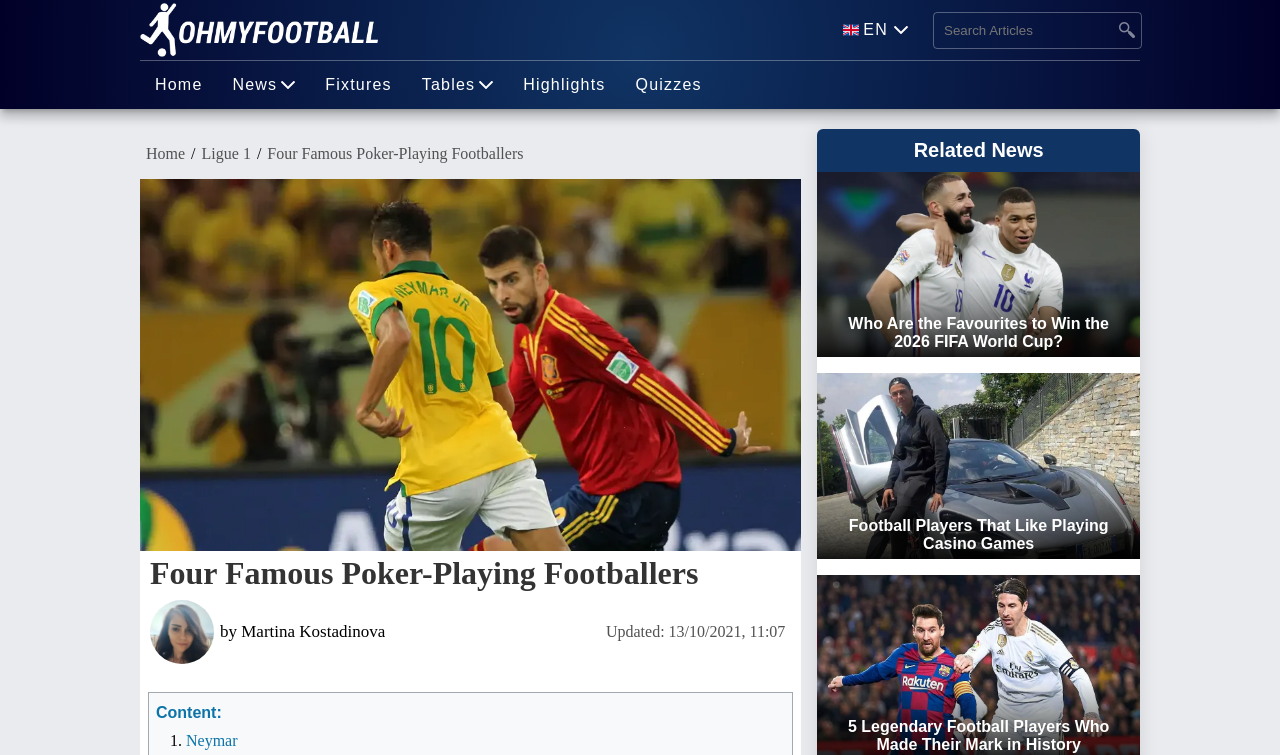What is the date of the article?
Please provide a single word or phrase as your answer based on the image.

13/10/2021